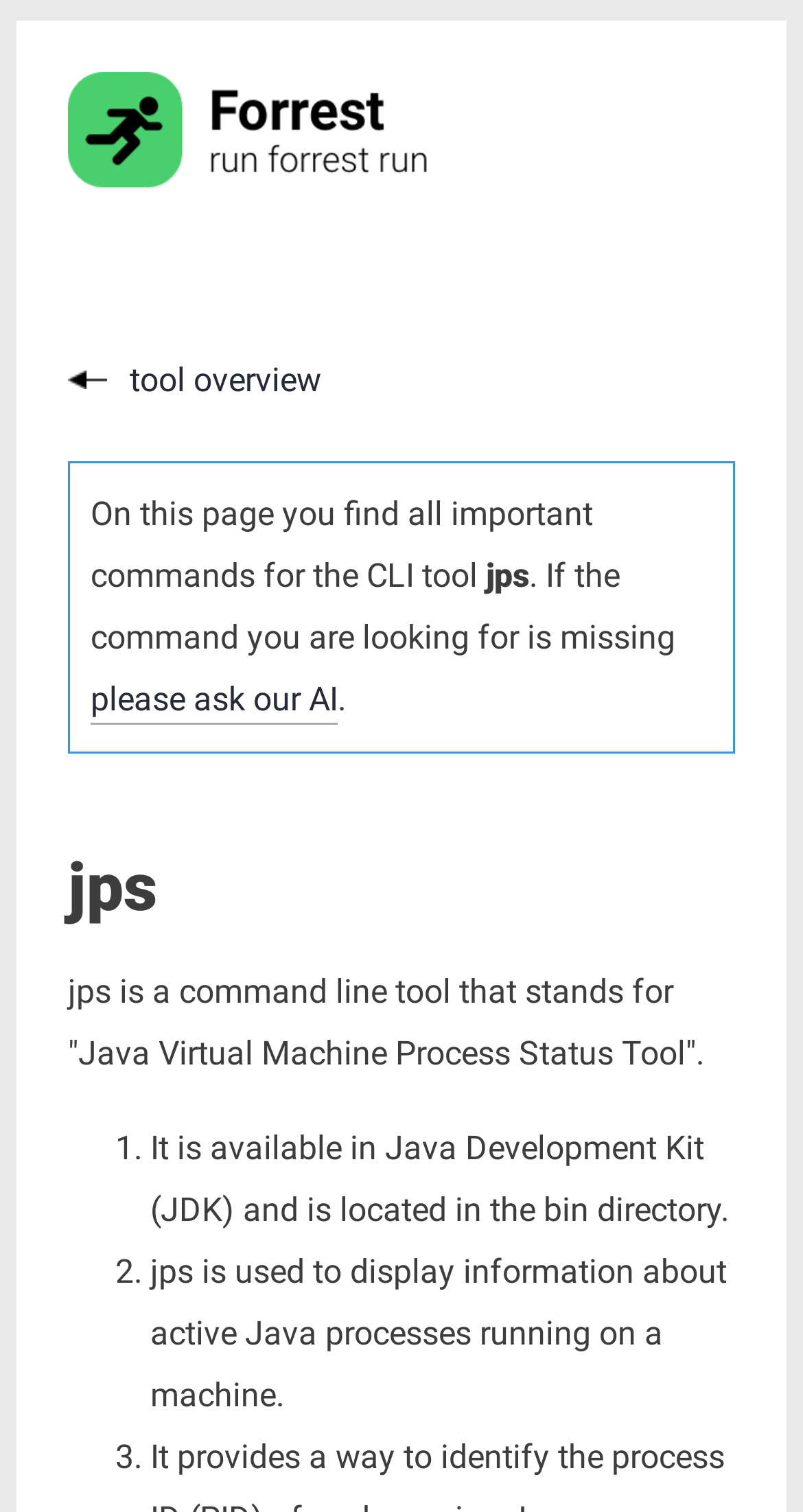Identify the bounding box coordinates for the UI element described as: "please ask our AI".

[0.113, 0.449, 0.421, 0.479]